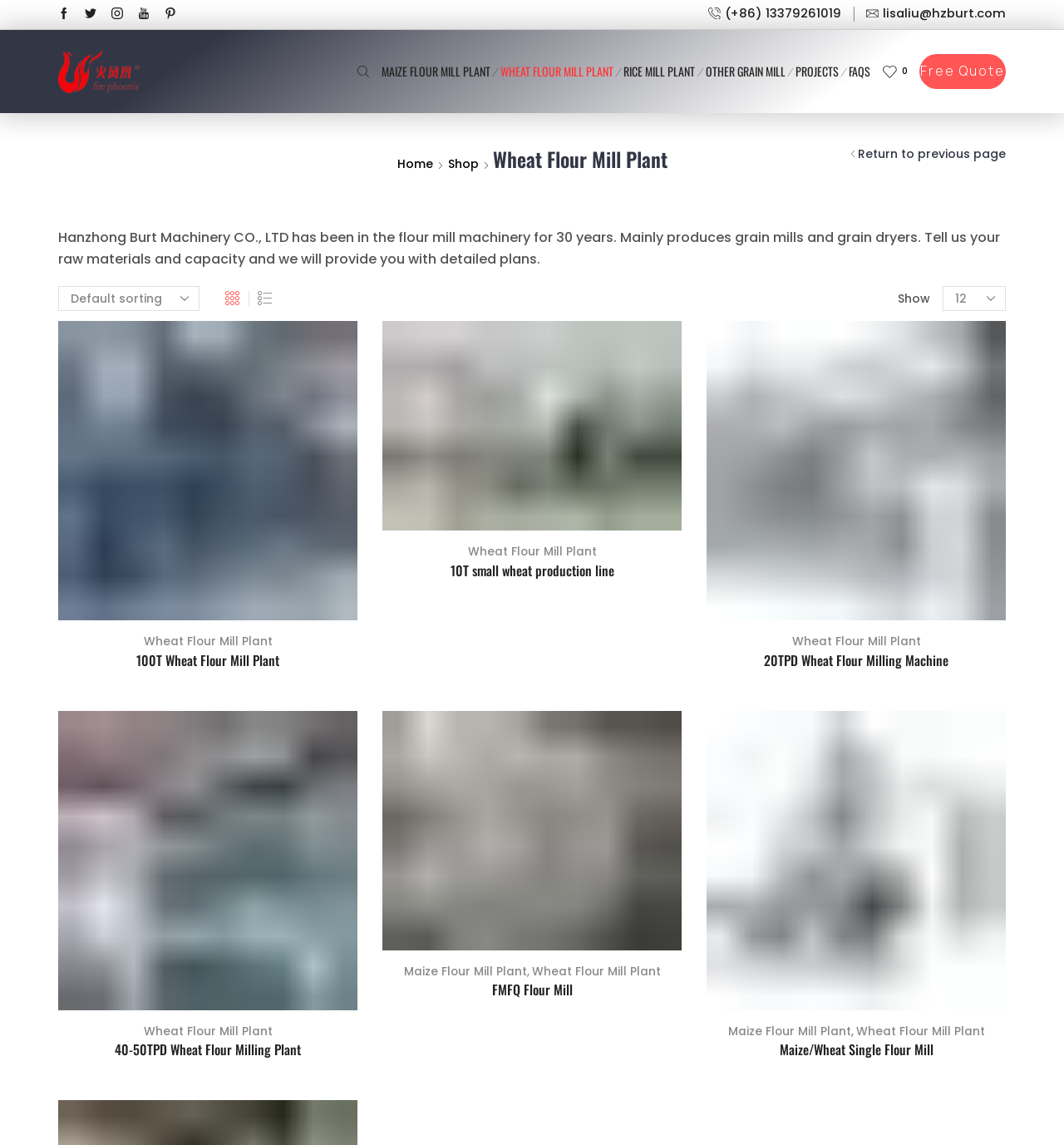Locate the UI element that matches the description glass edging machine in the webpage screenshot. Return the bounding box coordinates in the format (top-left x, top-left y, bottom-right x, bottom-right y), with values ranging from 0 to 1.

None